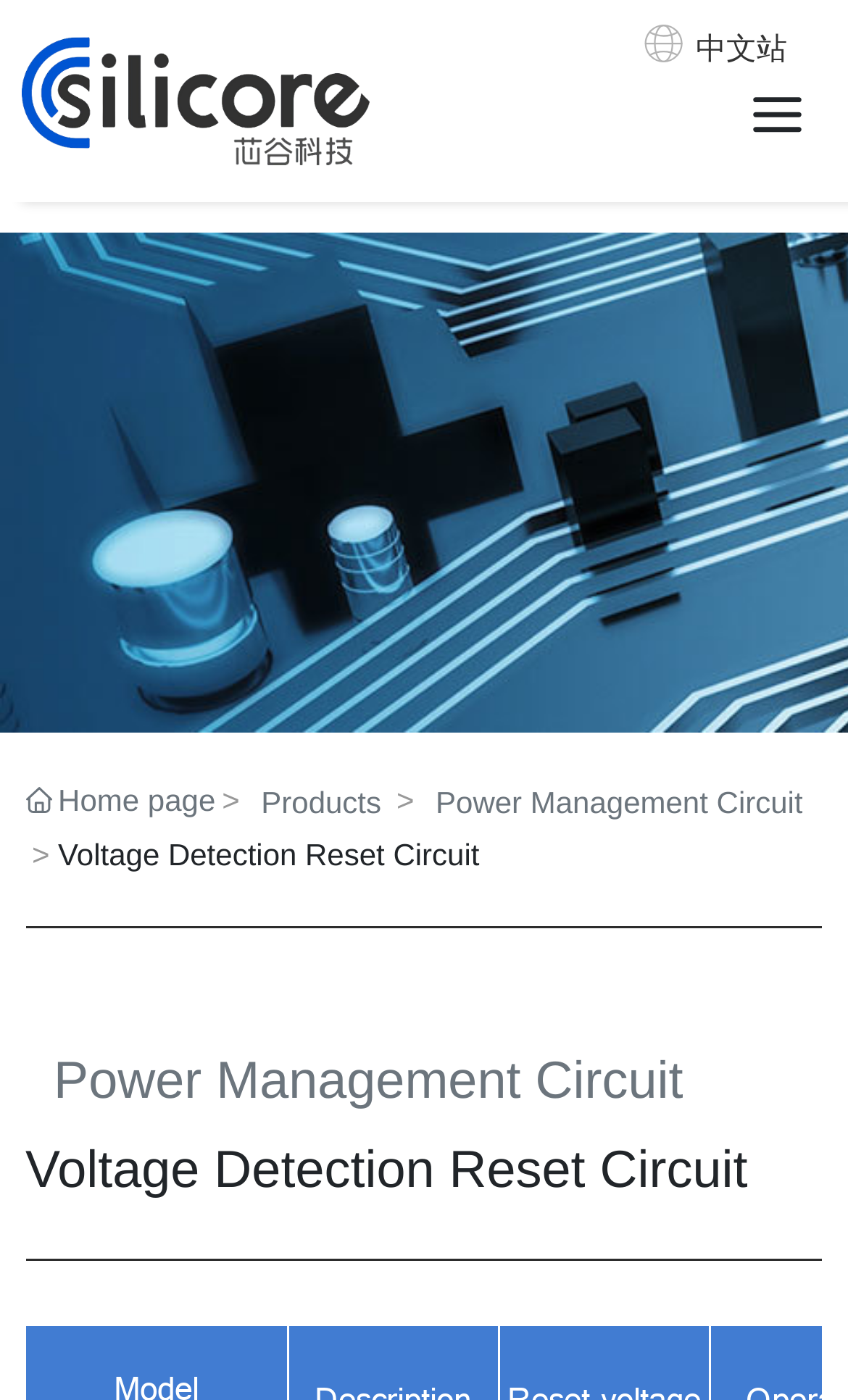Identify the bounding box for the UI element described as: "Power Management Circuit". The coordinates should be four float numbers between 0 and 1, i.e., [left, top, right, bottom].

[0.063, 0.742, 0.806, 0.804]